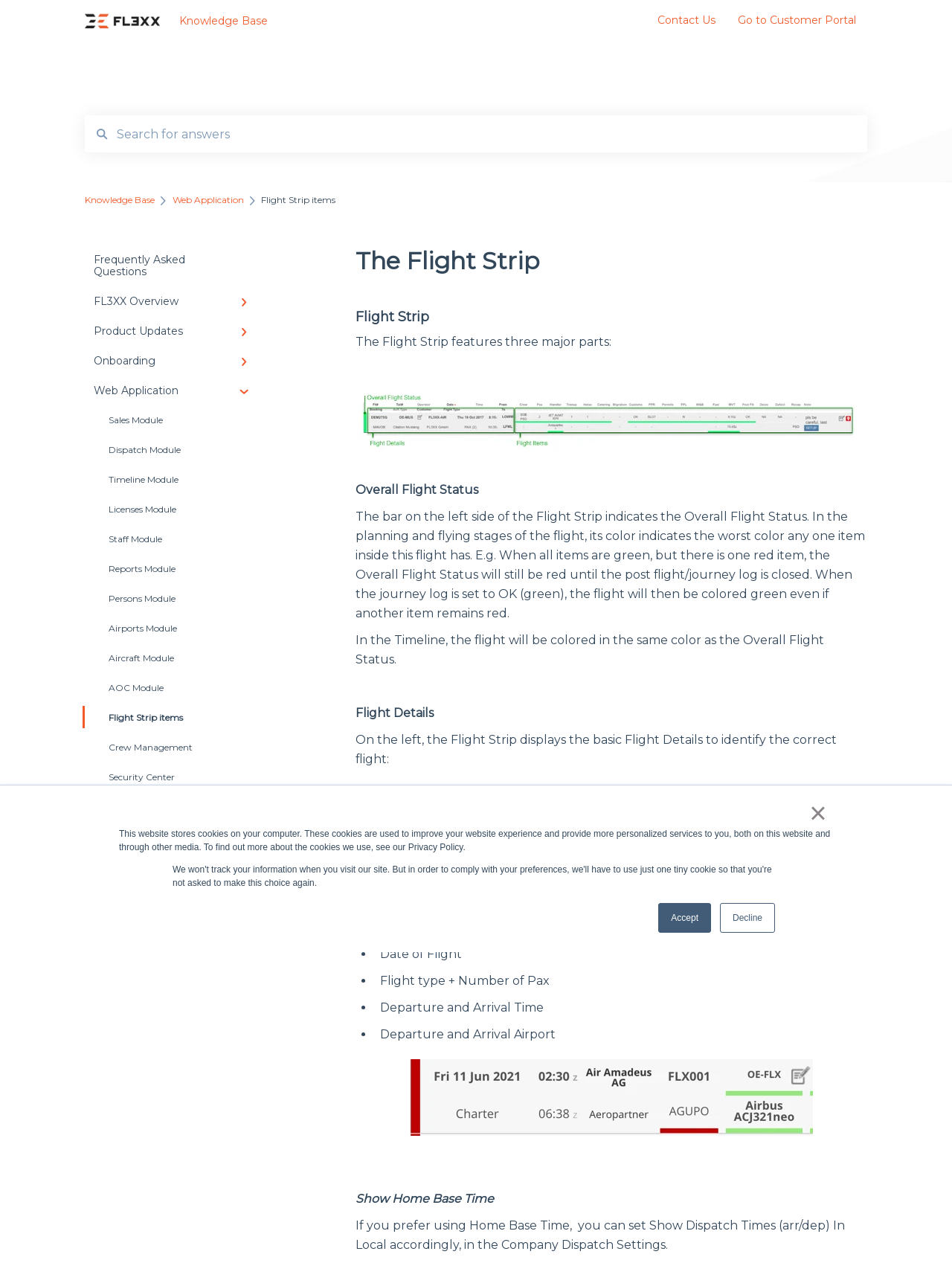Indicate the bounding box coordinates of the clickable region to achieve the following instruction: "View Flight Strip items."

[0.275, 0.154, 0.353, 0.163]